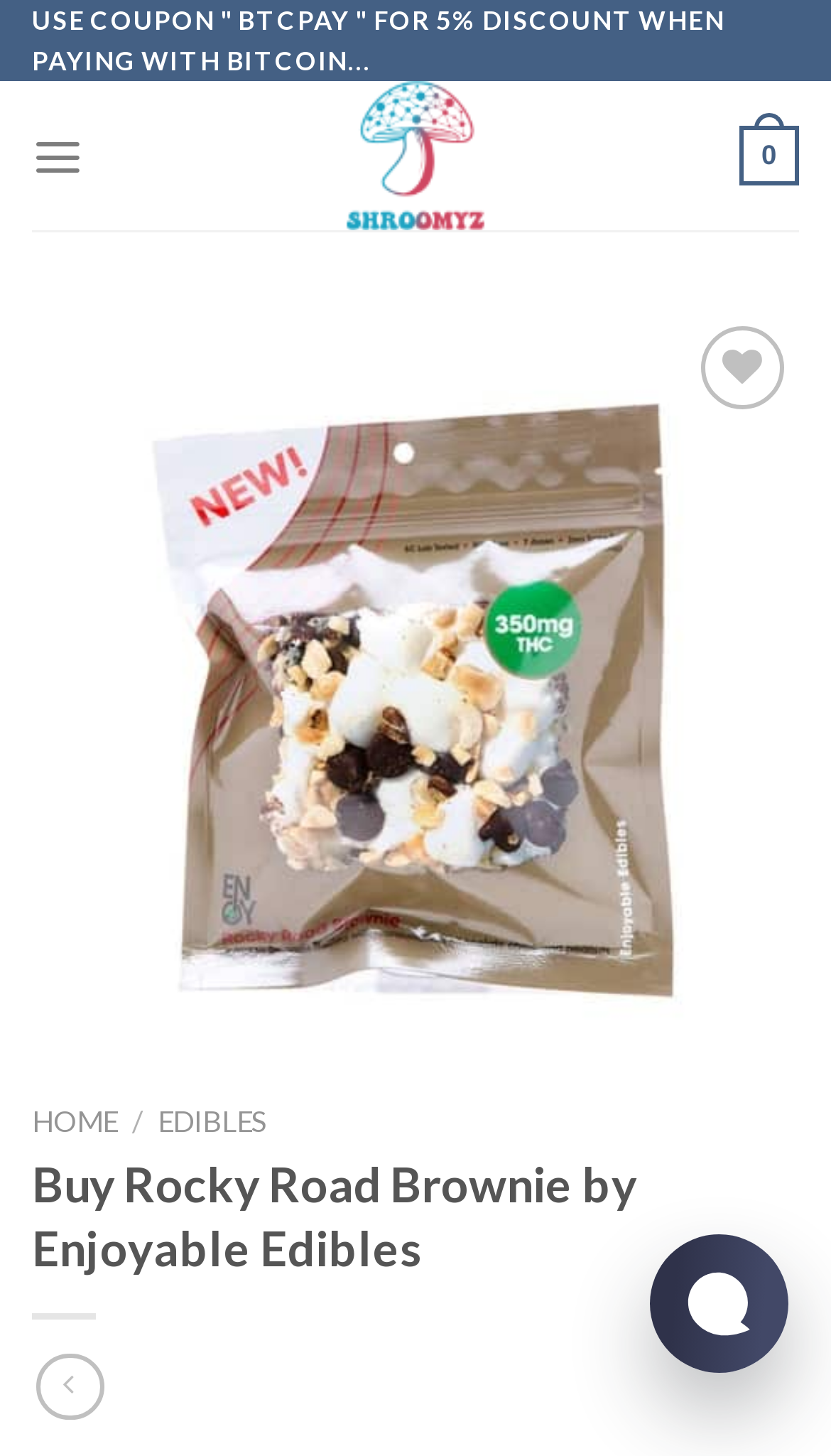Provide a one-word or brief phrase answer to the question:
How many links are in the main menu?

3